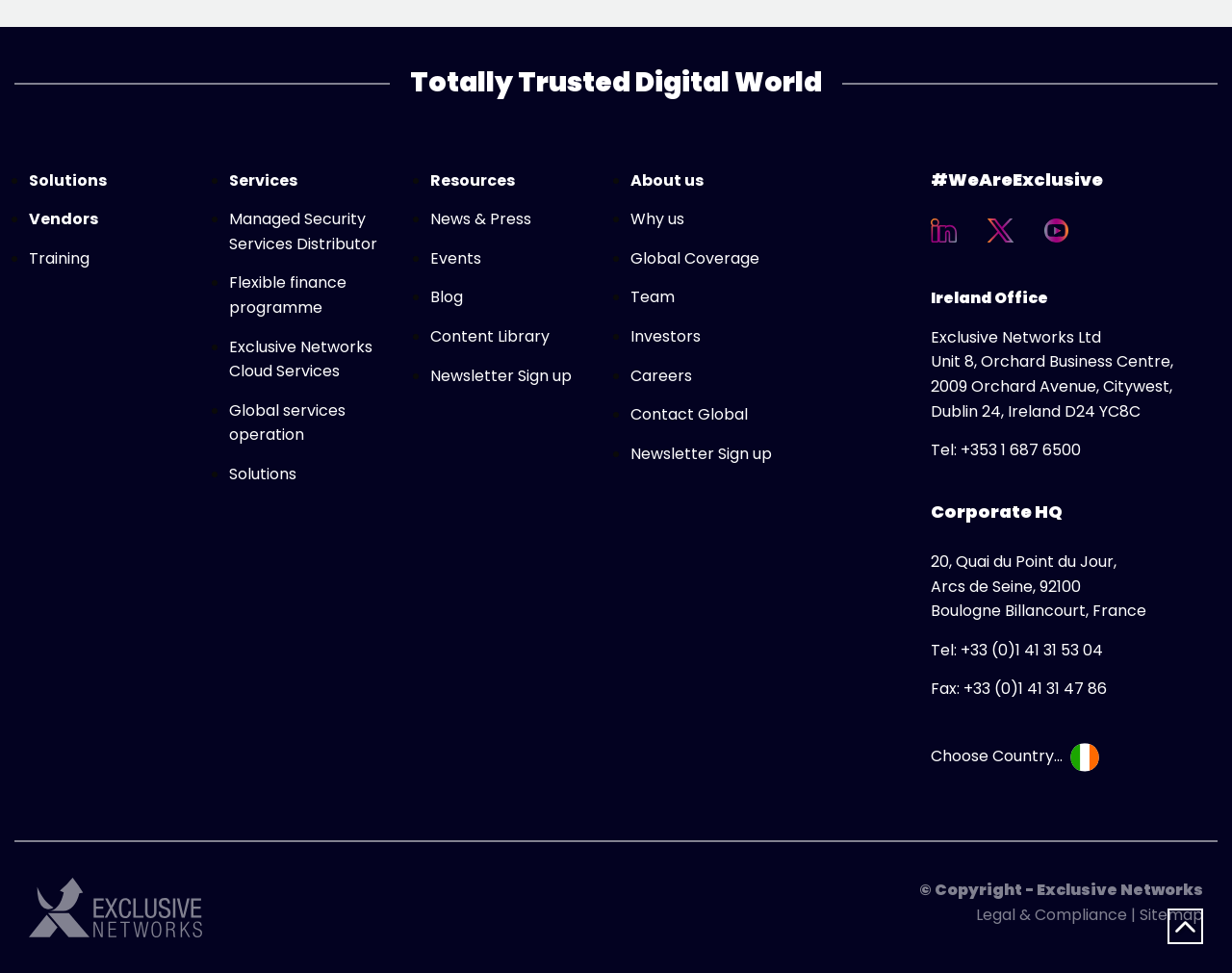What are the categories listed under Solutions?
Refer to the image and give a detailed answer to the query.

Under the 'Solutions' category, there are four subcategories listed: 'Managed Security Services Distributor', 'Flexible finance programme', 'Exclusive Networks Cloud Services', and 'Global services operation'. These subcategories are indicated by the link elements with the corresponding text.